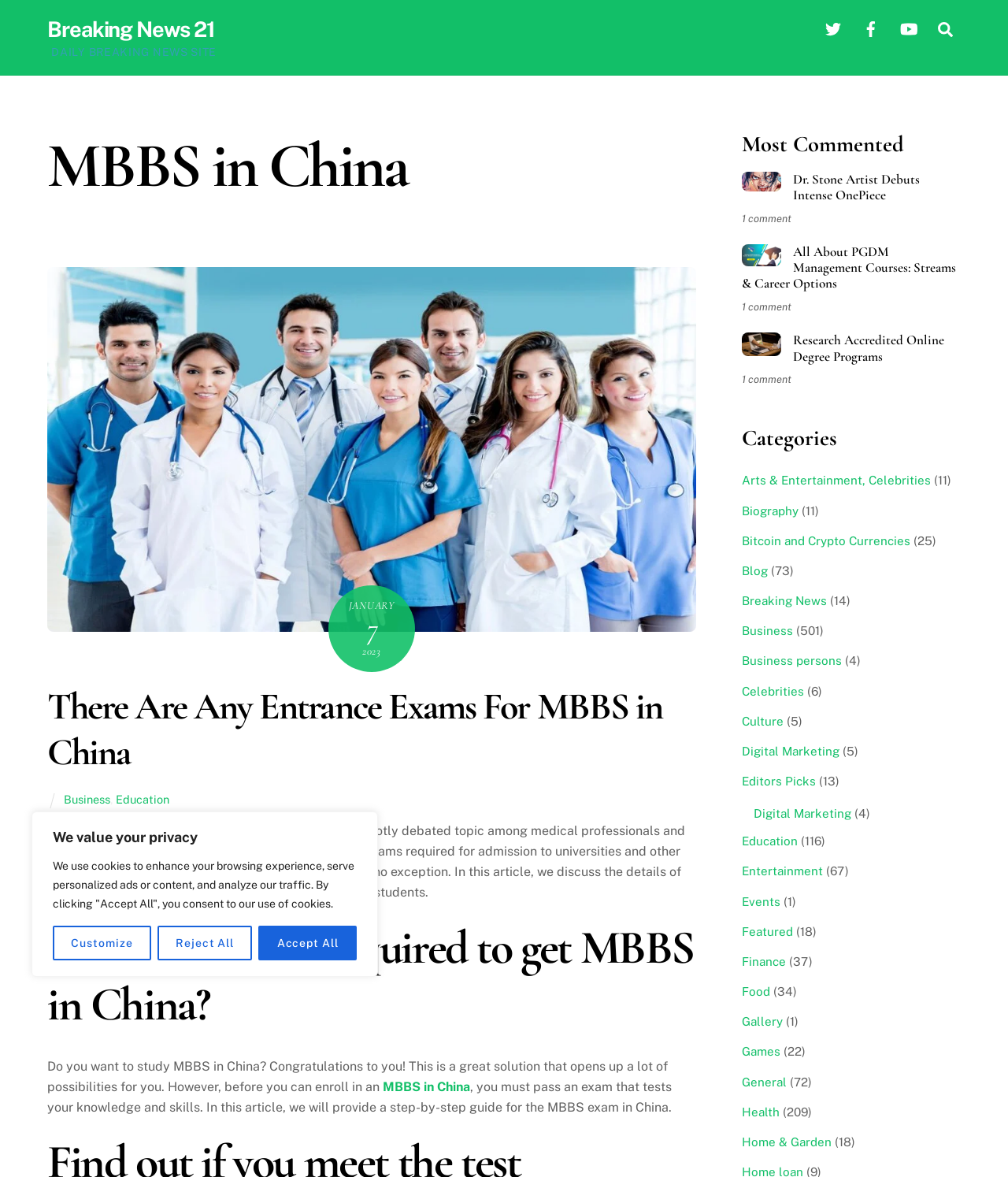Explain the features and main sections of the webpage comprehensively.

The webpage is about MBBS in China, with a focus on breaking news. At the top, there is a cookie consent banner with three buttons: Customize, Reject All, and Accept All. Below this, there is a link to "Breaking News 21" and a heading that reads "DAILY BREAKING NEWS SITE". 

On the top right, there are three social media links: Twitter, Facebook, and YouTube, each with an accompanying image. Next to these, there is a search bar with a magnifying glass icon.

The main content of the page is divided into sections. The first section has a heading "MBBS in China" and features an article about entrance exams for MBBS in China. The article includes a brief introduction, a heading "What exams are required to get MBBS in China?", and a step-by-step guide for the MBBS exam in China.

Below this, there is a section titled "Most Commented" with three articles, each with an image and a comment count. The articles are about Dr. Stone Artist, PGDM Management Courses, and Research Accredited Online Degree Programs.

Further down, there is a section titled "Categories" with a list of categories, including Arts & Entertainment, Biography, Bitcoin and Crypto Currencies, and more. Each category has a link and a number of articles in parentheses.

Overall, the webpage appears to be a news site focused on education, particularly MBBS in China, with a range of articles and categories.